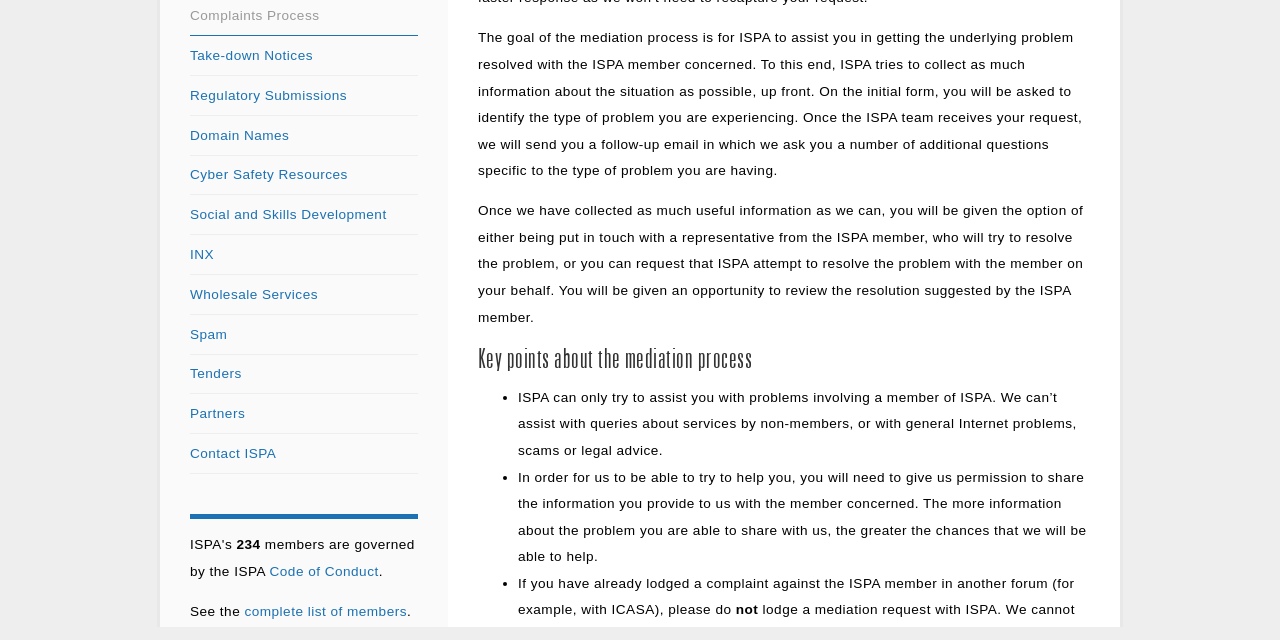Extract the bounding box coordinates of the UI element described: "Spam". Provide the coordinates in the format [left, top, right, bottom] with values ranging from 0 to 1.

[0.148, 0.51, 0.178, 0.534]